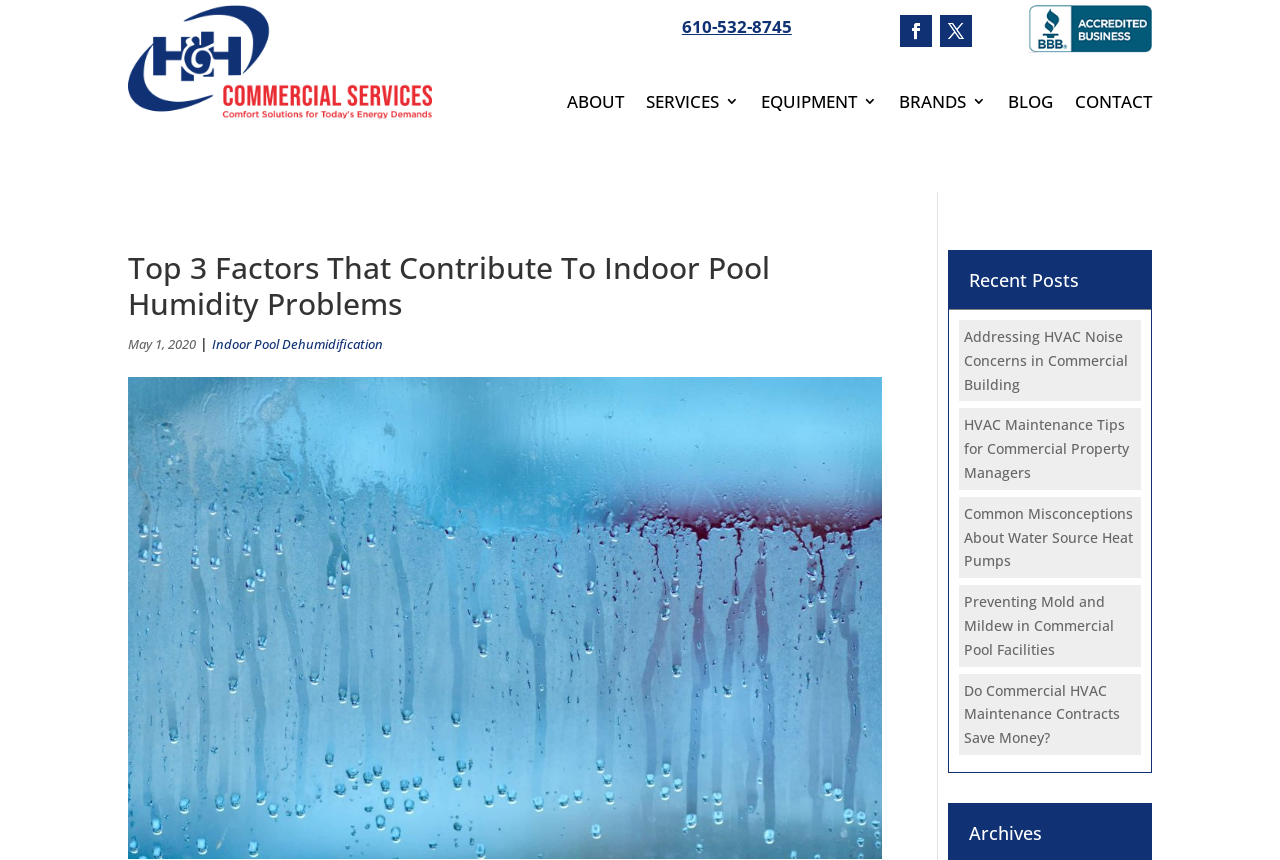Locate the bounding box coordinates of the clickable element to fulfill the following instruction: "View recent posts". Provide the coordinates as four float numbers between 0 and 1 in the format [left, top, right, bottom].

[0.742, 0.292, 0.899, 0.36]